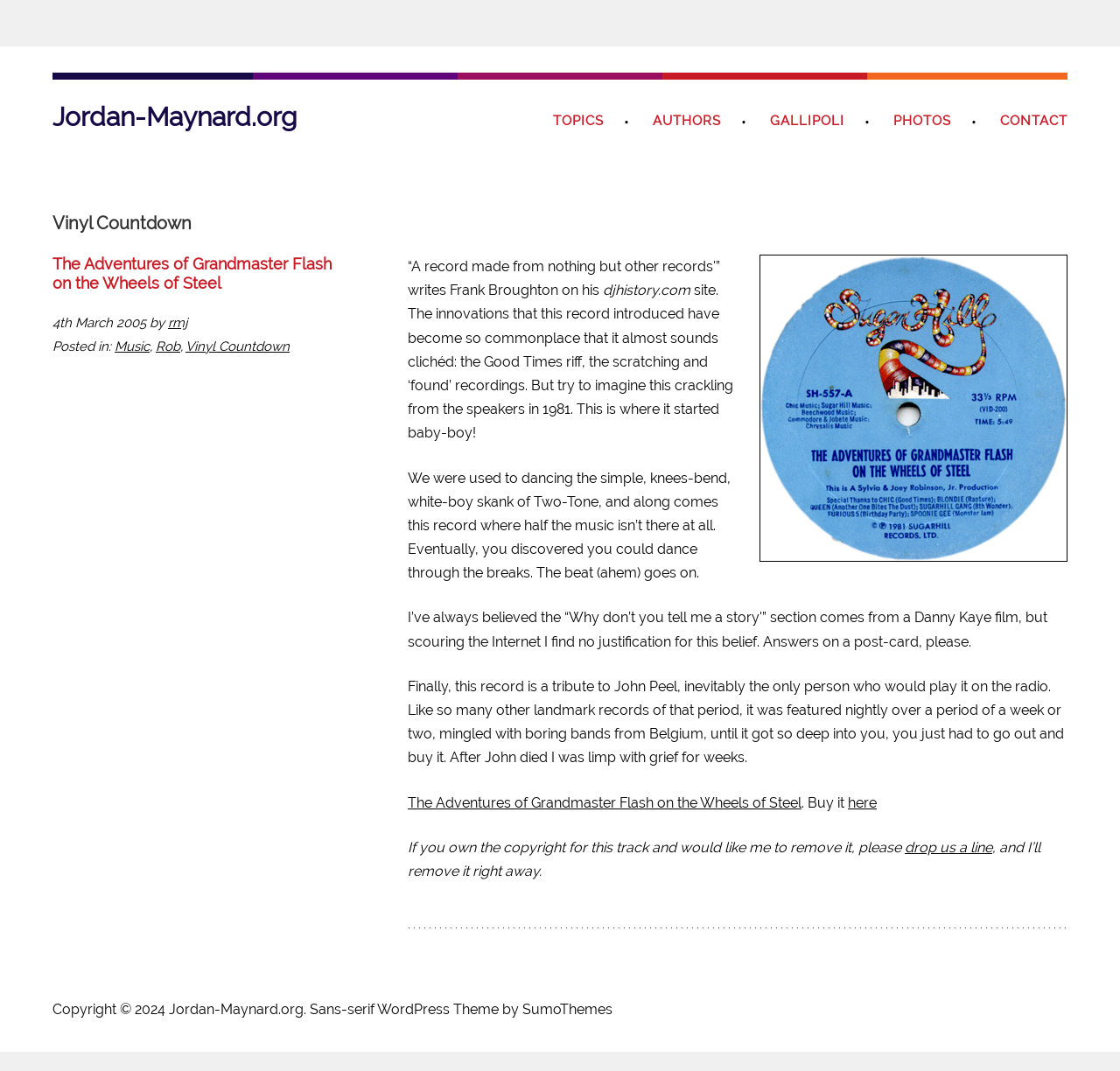Who is the author of the article?
Refer to the image and give a detailed answer to the question.

The author of the article is mentioned in the article section, where it says 'by rmj'.